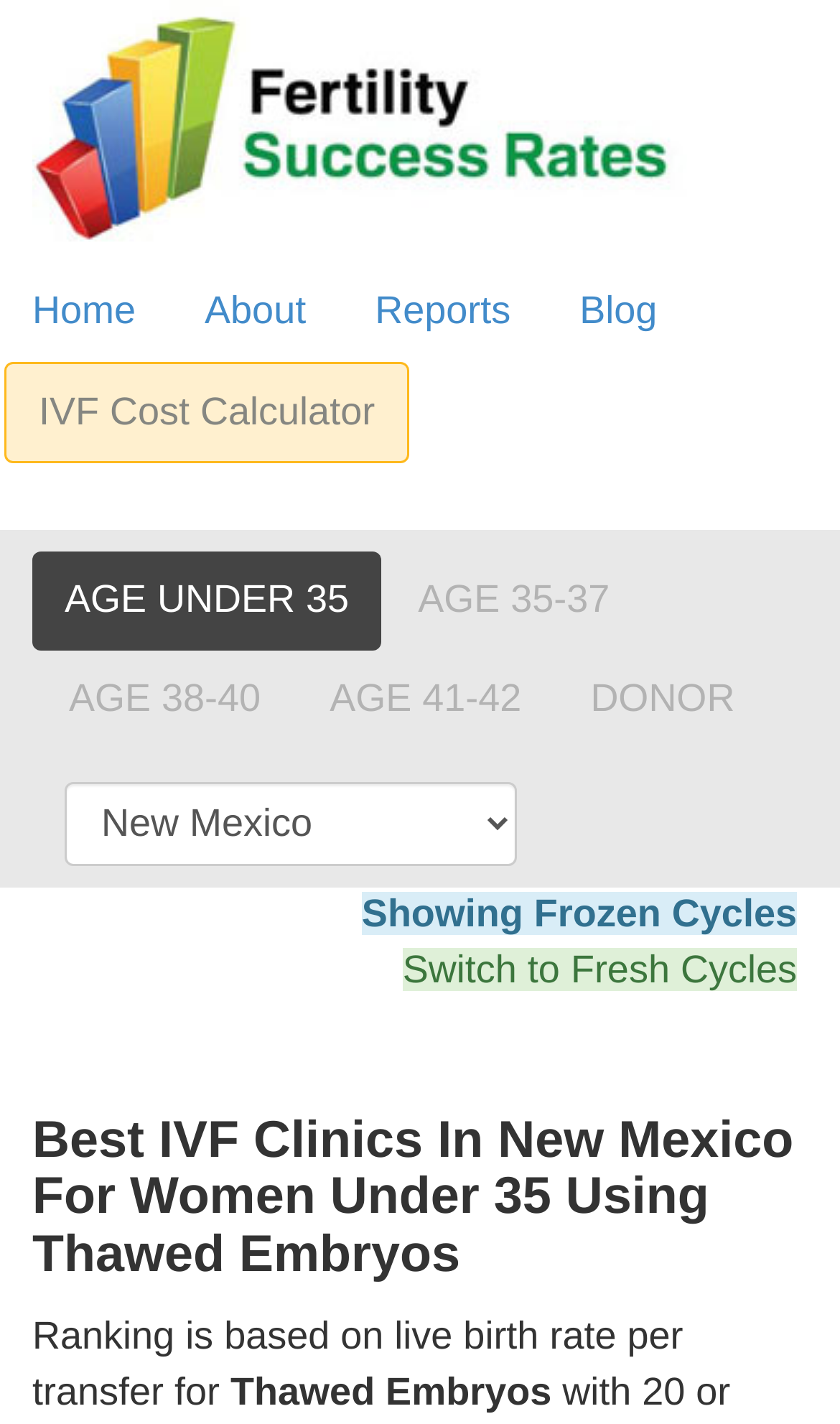How many age ranges are available for filtering?
Based on the image content, provide your answer in one word or a short phrase.

5